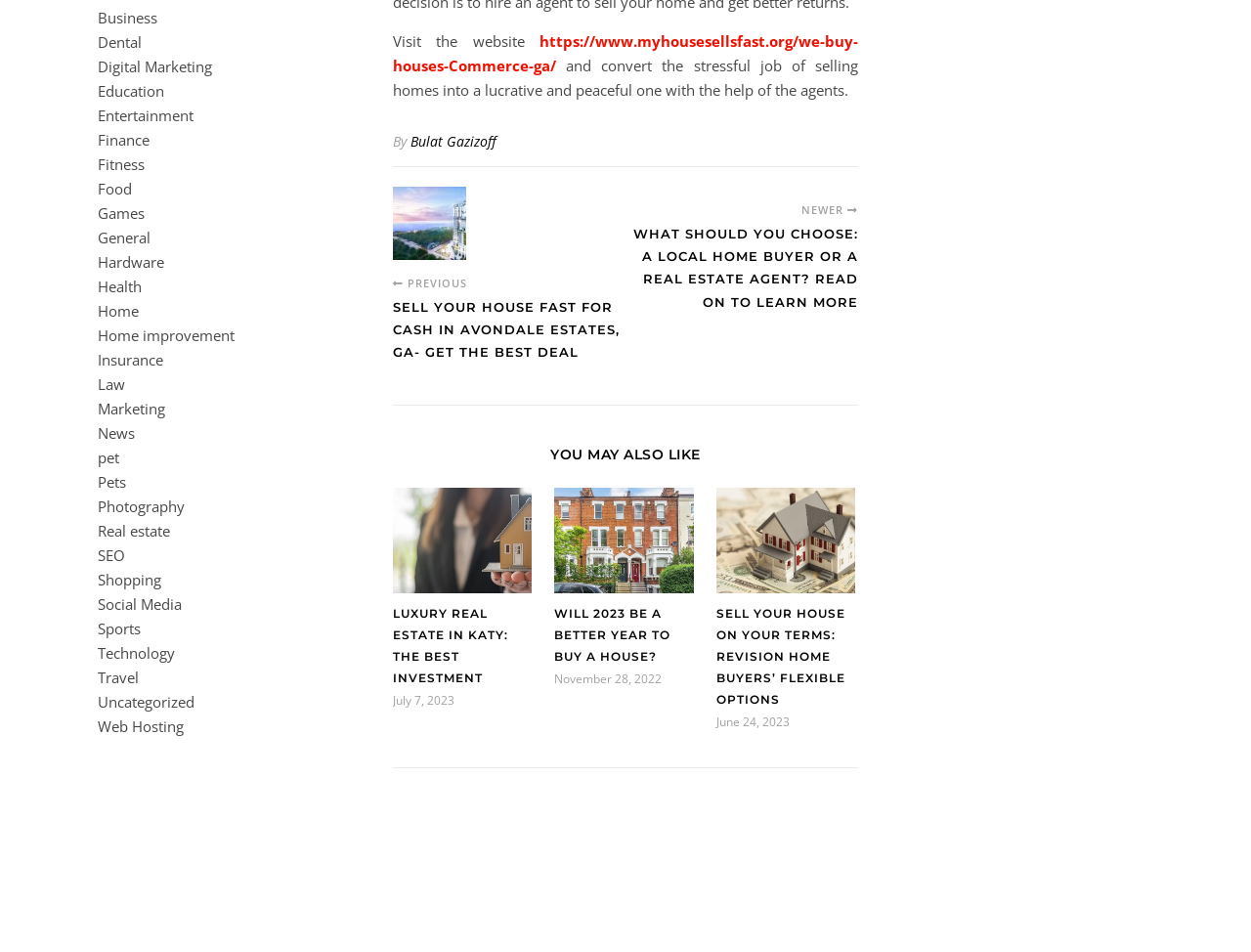Can you pinpoint the bounding box coordinates for the clickable element required for this instruction: "Read about the role of Conroe real estate in construction business"? The coordinates should be four float numbers between 0 and 1, i.e., [left, top, right, bottom].

[0.314, 0.512, 0.425, 0.623]